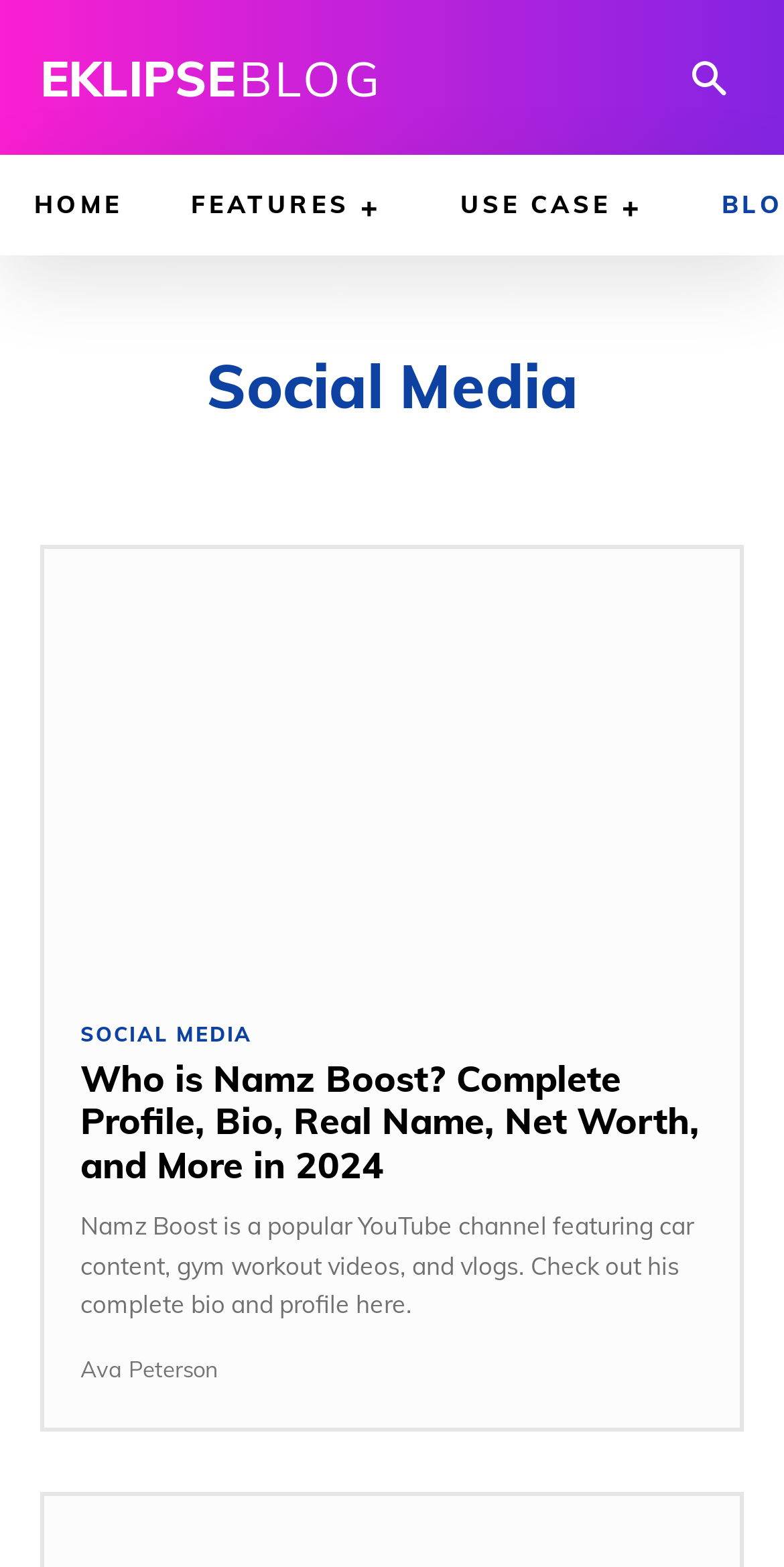Find and indicate the bounding box coordinates of the region you should select to follow the given instruction: "visit Ava Peterson's page".

[0.103, 0.865, 0.277, 0.883]